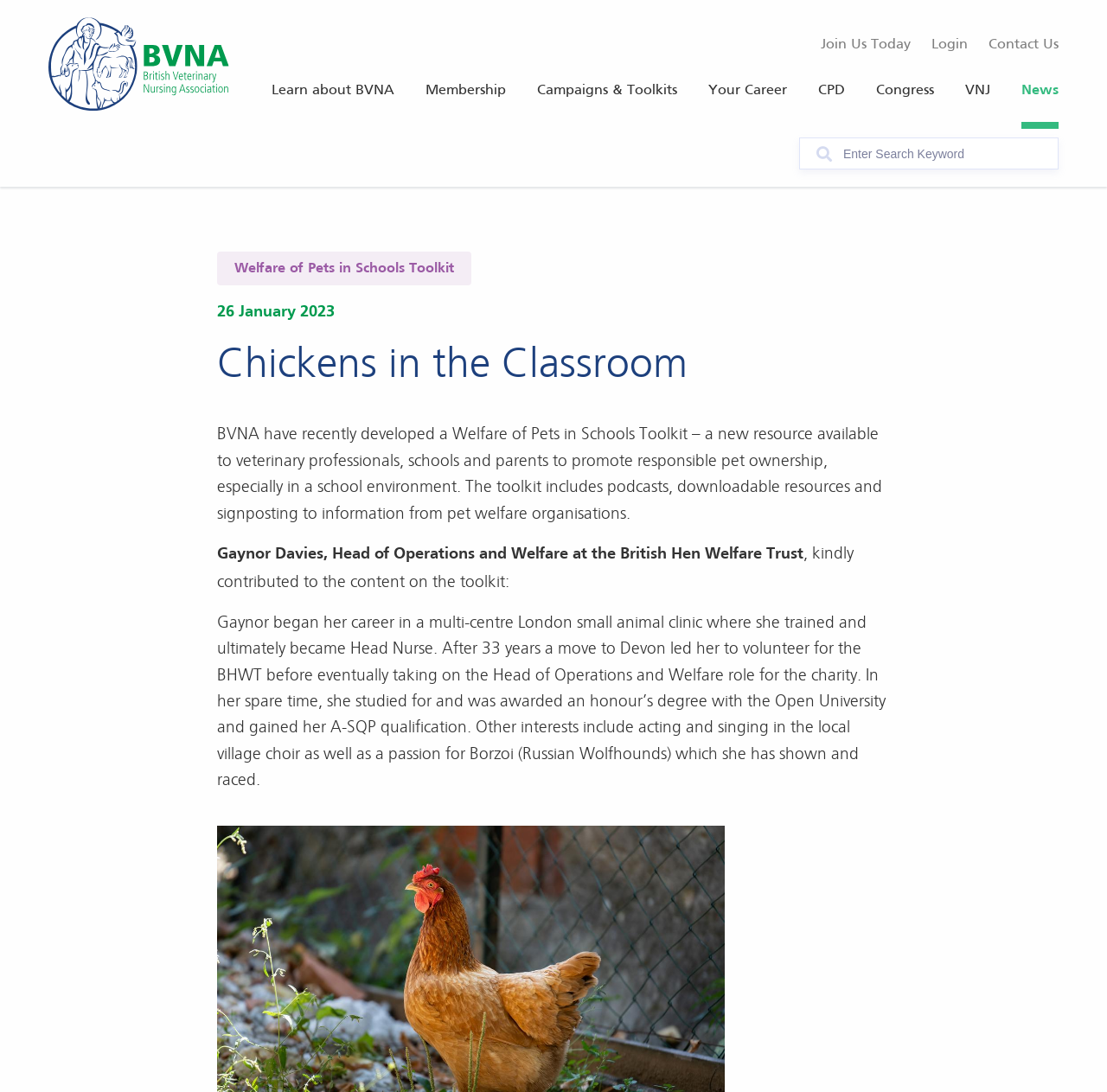Bounding box coordinates should be provided in the format (top-left x, top-left y, bottom-right x, bottom-right y) with all values between 0 and 1. Identify the bounding box for this UI element: Login

[0.841, 0.029, 0.874, 0.053]